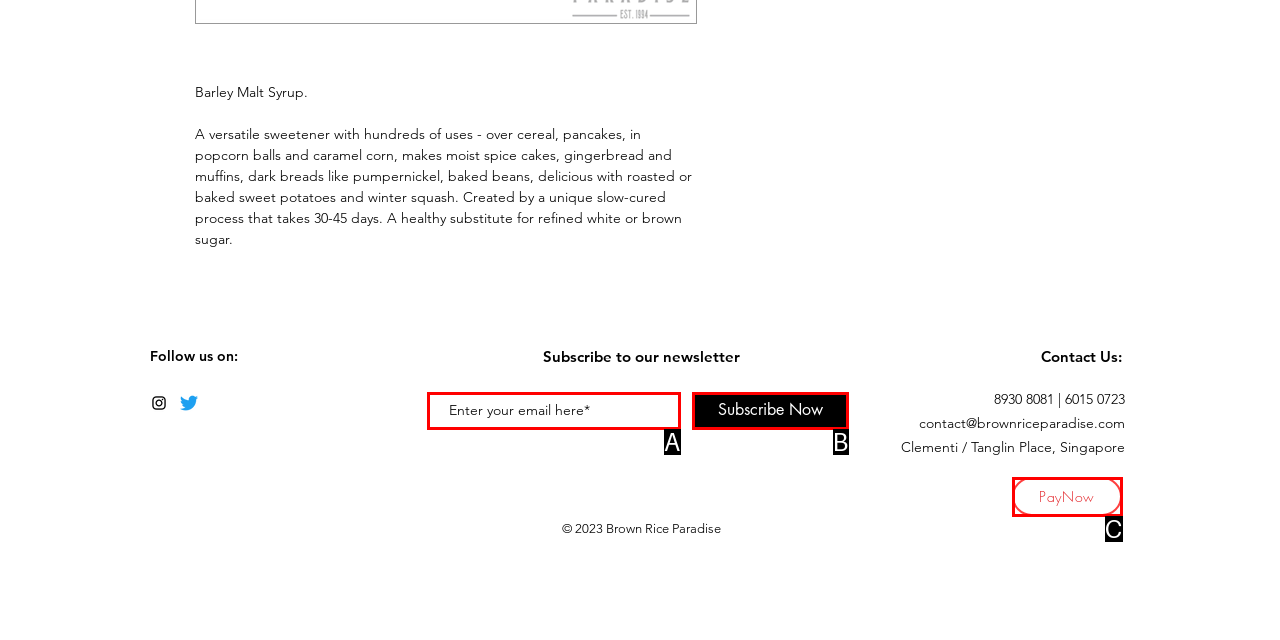Match the following description to the correct HTML element: Subscribe Now Indicate your choice by providing the letter.

B